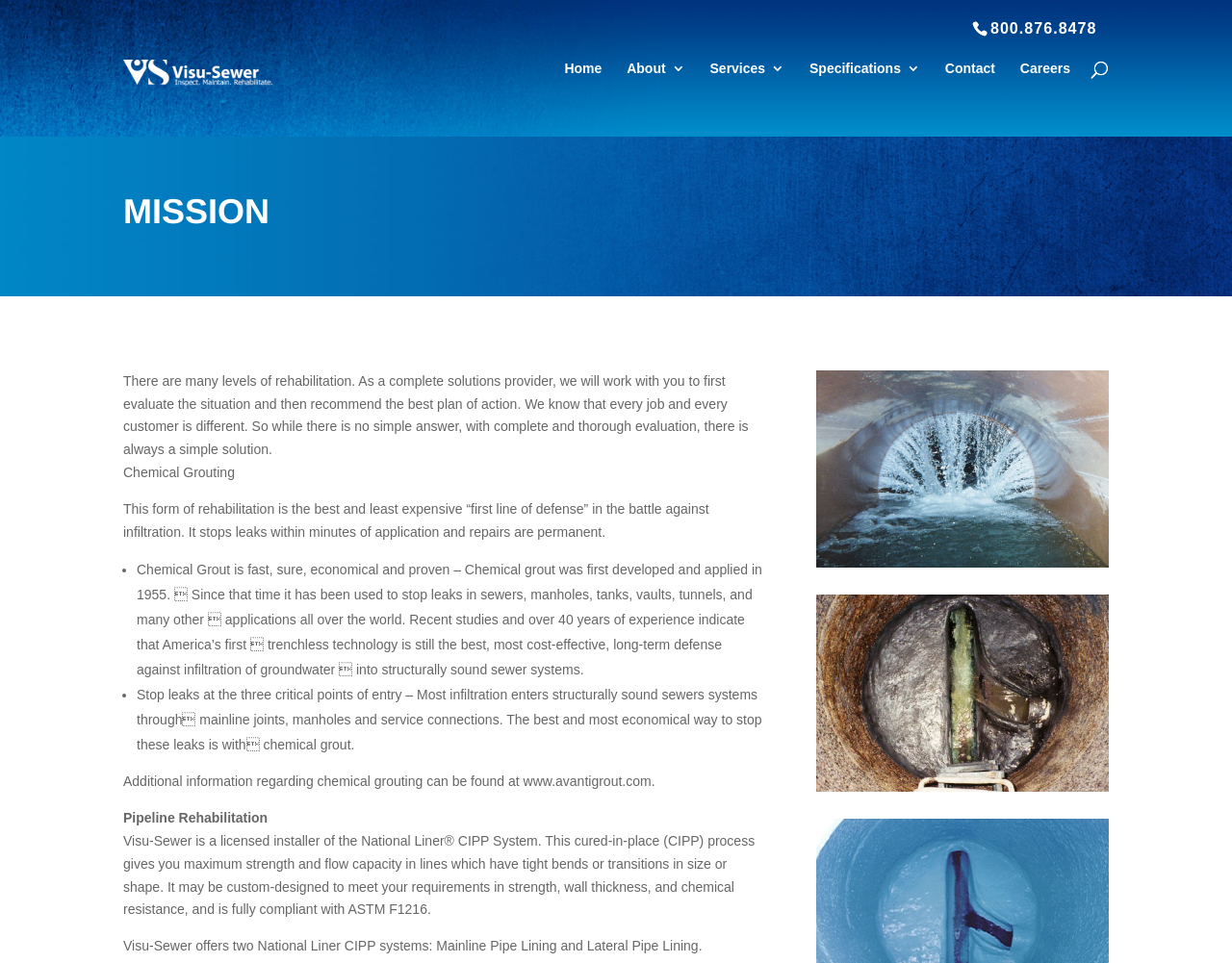Elaborate on the different components and information displayed on the webpage.

The webpage is about the mission of Visu-Sewer, a company that provides sewer rehabilitation services. At the top right corner, there is a phone number "800.876.8478" displayed prominently. Below it, there is a logo of Visu-Sewer, which is an image with a link to the company's homepage.

The main navigation menu is located at the top center of the page, with links to "Home", "About 3", "Services", "Specifications 3", "Contact", and "Careers". 

The main content of the page is divided into two sections. The first section is headed by "MISSION" and describes the company's approach to sewer rehabilitation. It explains that the company evaluates each situation and recommends the best plan of action, and that every job and customer is different. 

Below this introduction, there are two subsections. The first subsection is about Chemical Grouting, which is described as a fast, sure, economical, and proven method to stop leaks in sewers. It lists the benefits of Chemical Grouting, including its ability to stop leaks within minutes of application and provide permanent repairs. 

The second subsection is about Pipeline Rehabilitation, which is provided by Visu-Sewer through its licensed installation of the National Liner CIPP System. This system is described as providing maximum strength and flow capacity in lines with tight bends or transitions in size or shape.

Throughout the main content, there are two images: one of Chemical Grout and another of Manhole Relining Before. These images are placed to the right of the corresponding text sections.